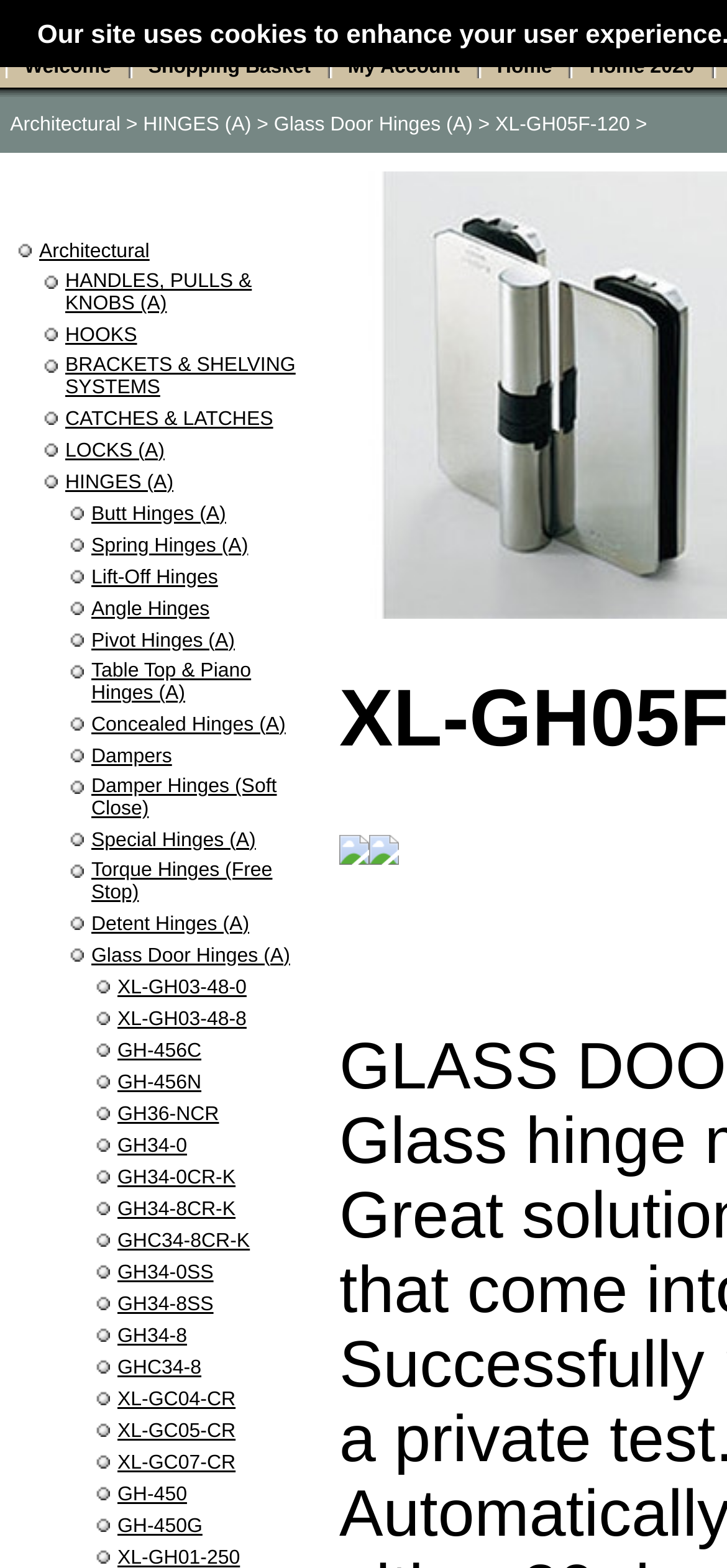Specify the bounding box coordinates of the region I need to click to perform the following instruction: "Go to 'Home 2020'". The coordinates must be four float numbers in the range of 0 to 1, i.e., [left, top, right, bottom].

[0.811, 0.036, 0.955, 0.05]